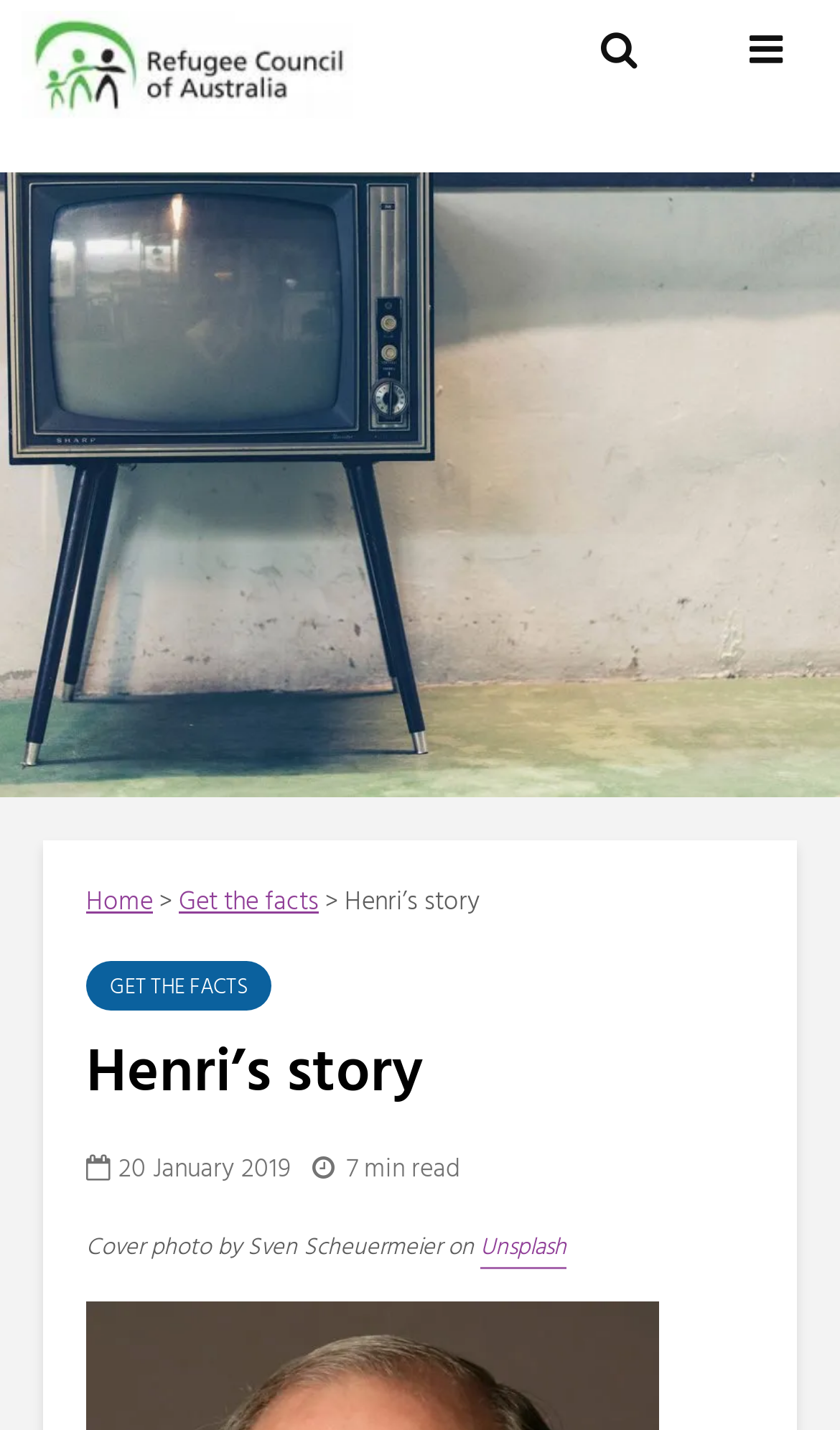What is the name of the story?
Use the information from the screenshot to give a comprehensive response to the question.

I found the answer by looking at the heading element with the text 'Henri’s story' which is located at the top of the webpage, indicating that it is the title of the story.